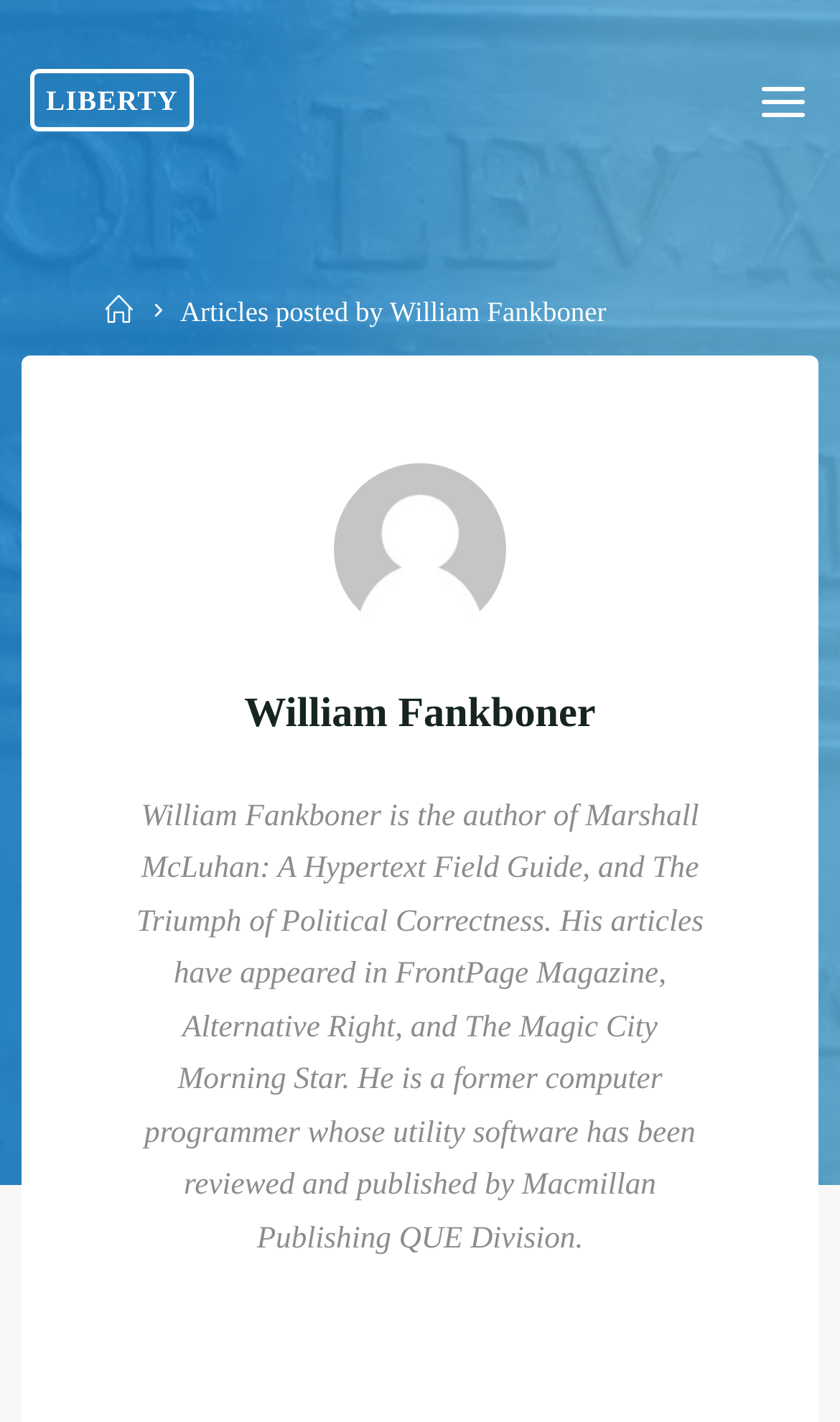Provide the bounding box coordinates, formatted as (top-left x, top-left y, bottom-right x, bottom-right y), with all values being floating point numbers between 0 and 1. Identify the bounding box of the UI element that matches the description: Liberty

[0.037, 0.048, 0.23, 0.092]